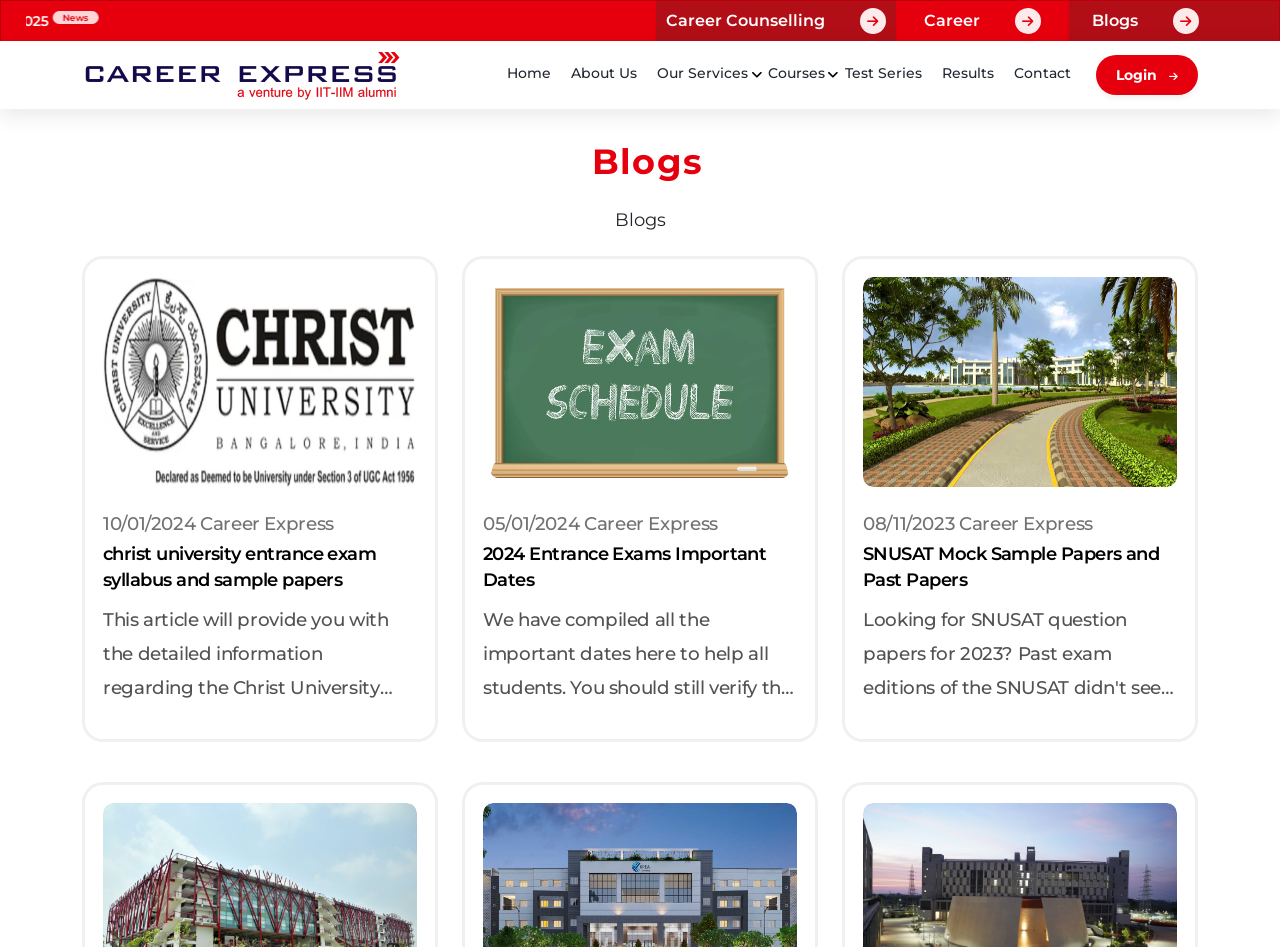Find the bounding box coordinates of the element's region that should be clicked in order to follow the given instruction: "Login to the website". The coordinates should consist of four float numbers between 0 and 1, i.e., [left, top, right, bottom].

[0.856, 0.058, 0.936, 0.1]